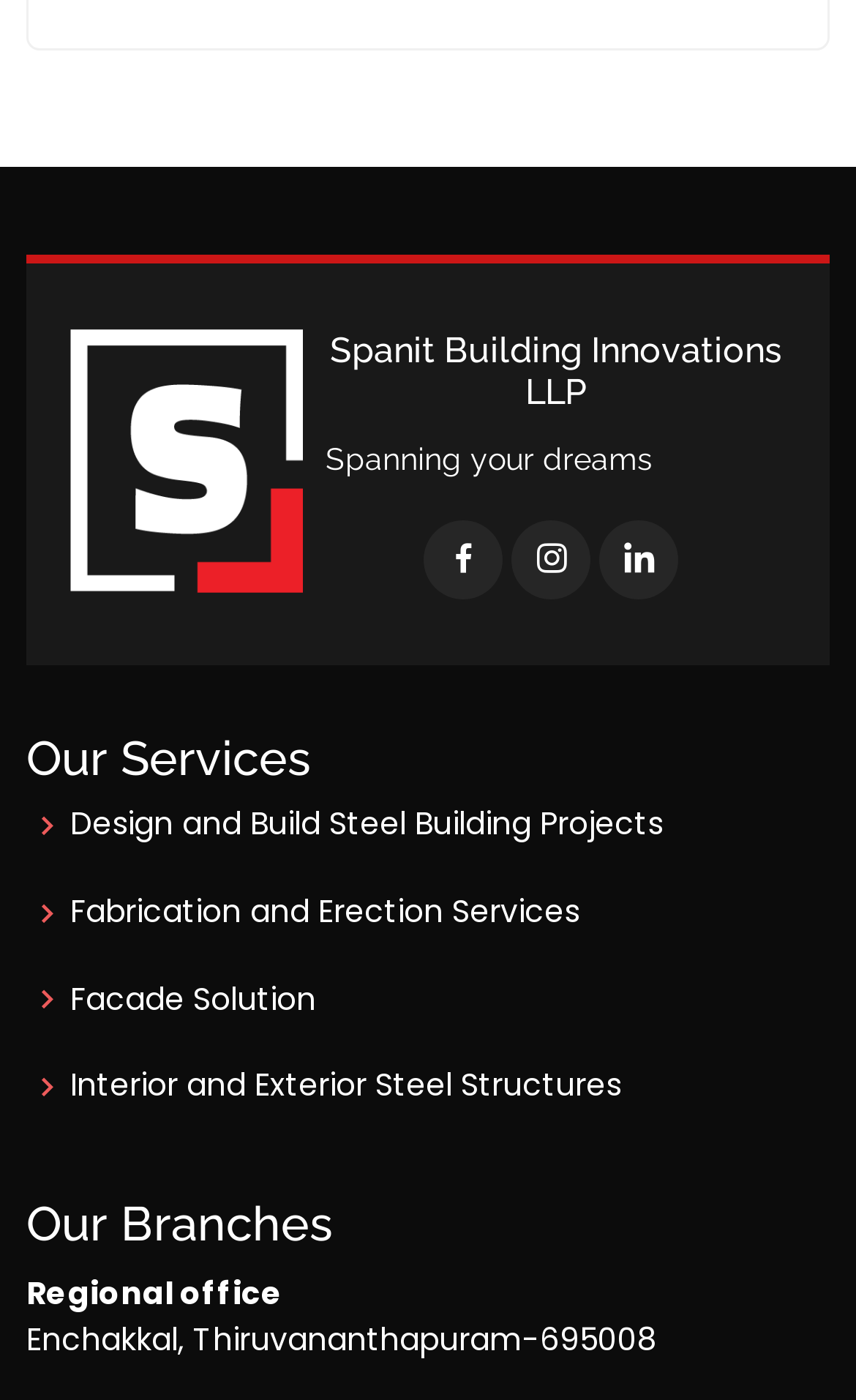Please specify the bounding box coordinates of the clickable section necessary to execute the following command: "View Regional office address".

[0.031, 0.907, 0.331, 0.939]